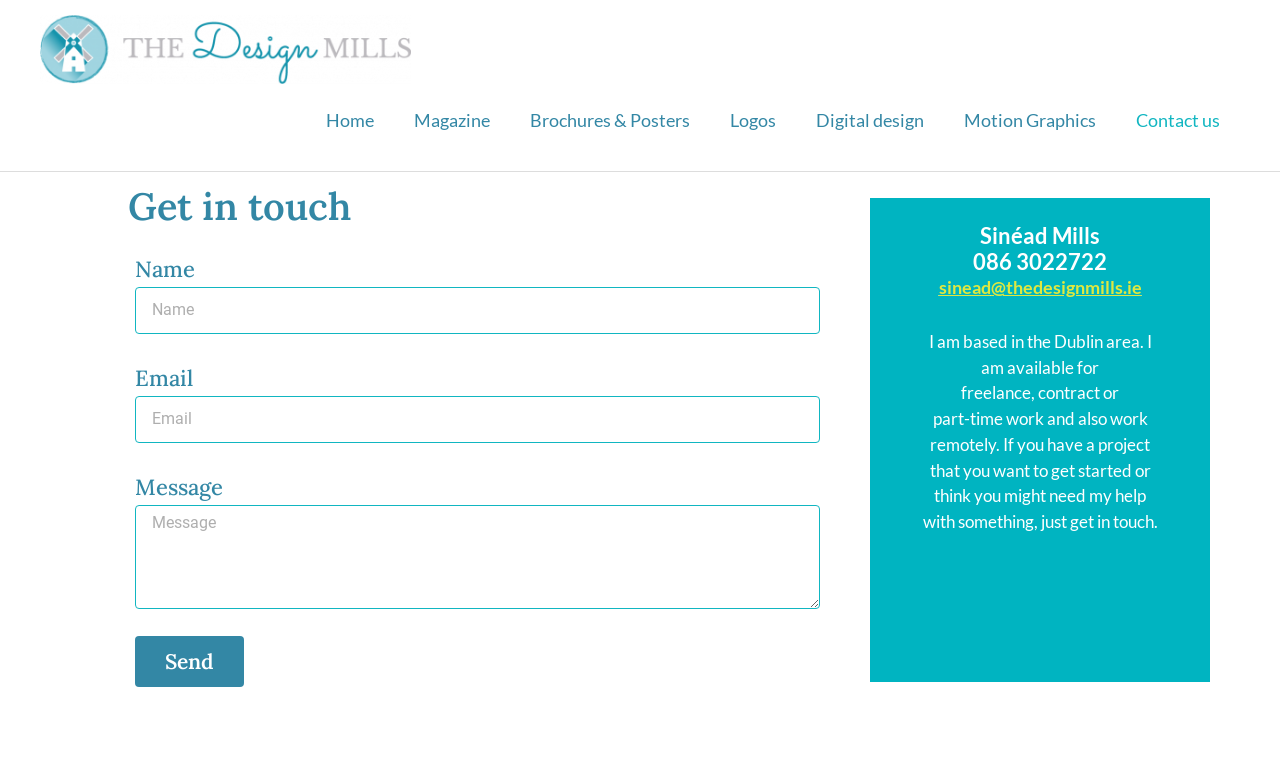Determine the bounding box coordinates of the clickable region to execute the instruction: "Click the 'Contact us' link". The coordinates should be four float numbers between 0 and 1, denoted as [left, top, right, bottom].

[0.872, 0.111, 0.969, 0.206]